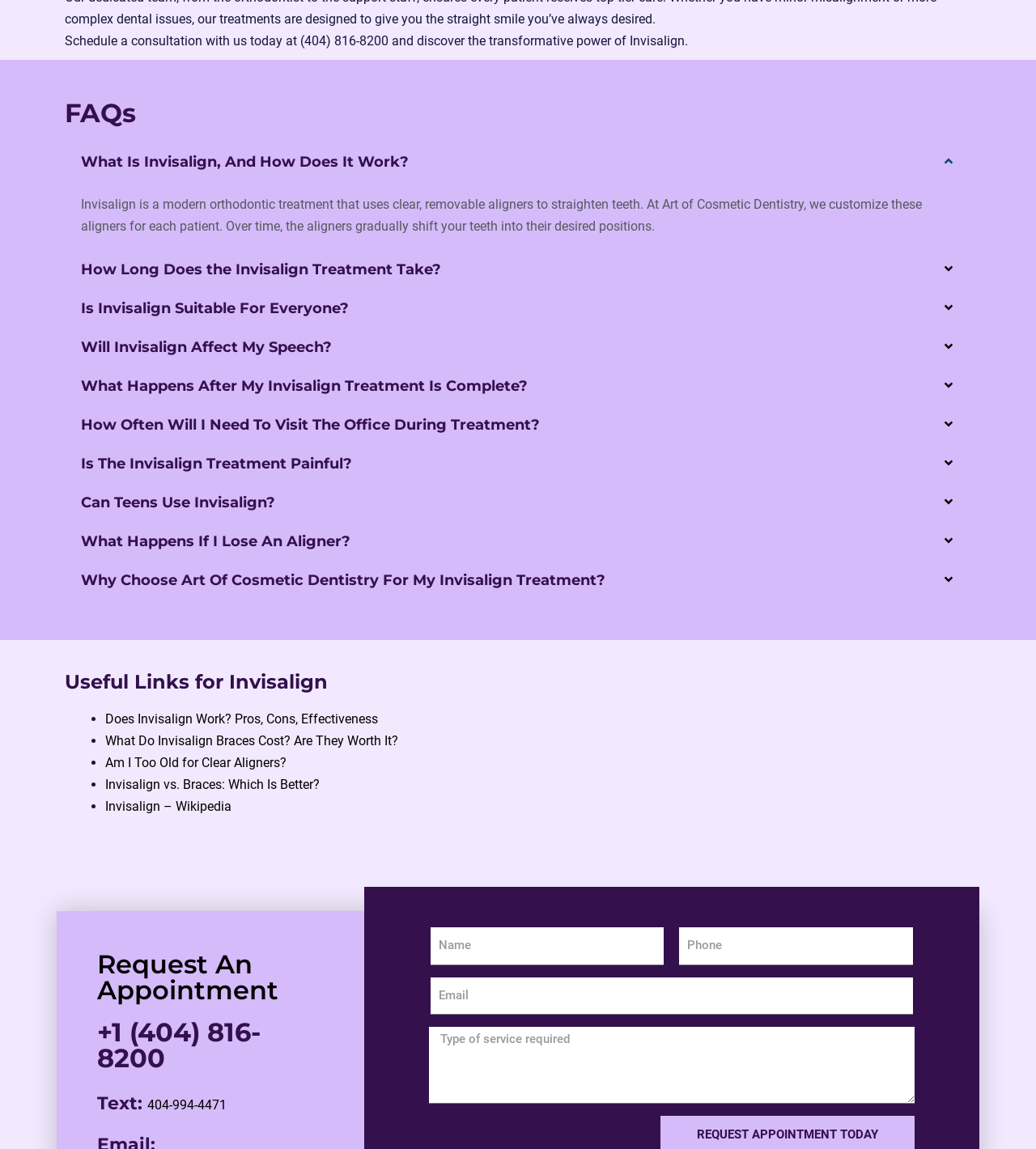Look at the image and write a detailed answer to the question: 
What is the phone number to schedule a consultation?

The phone number to schedule a consultation is mentioned at the top of the webpage, 'Schedule a consultation with us today at (404) 816-8200 and discover the transformative power of Invisalign.'